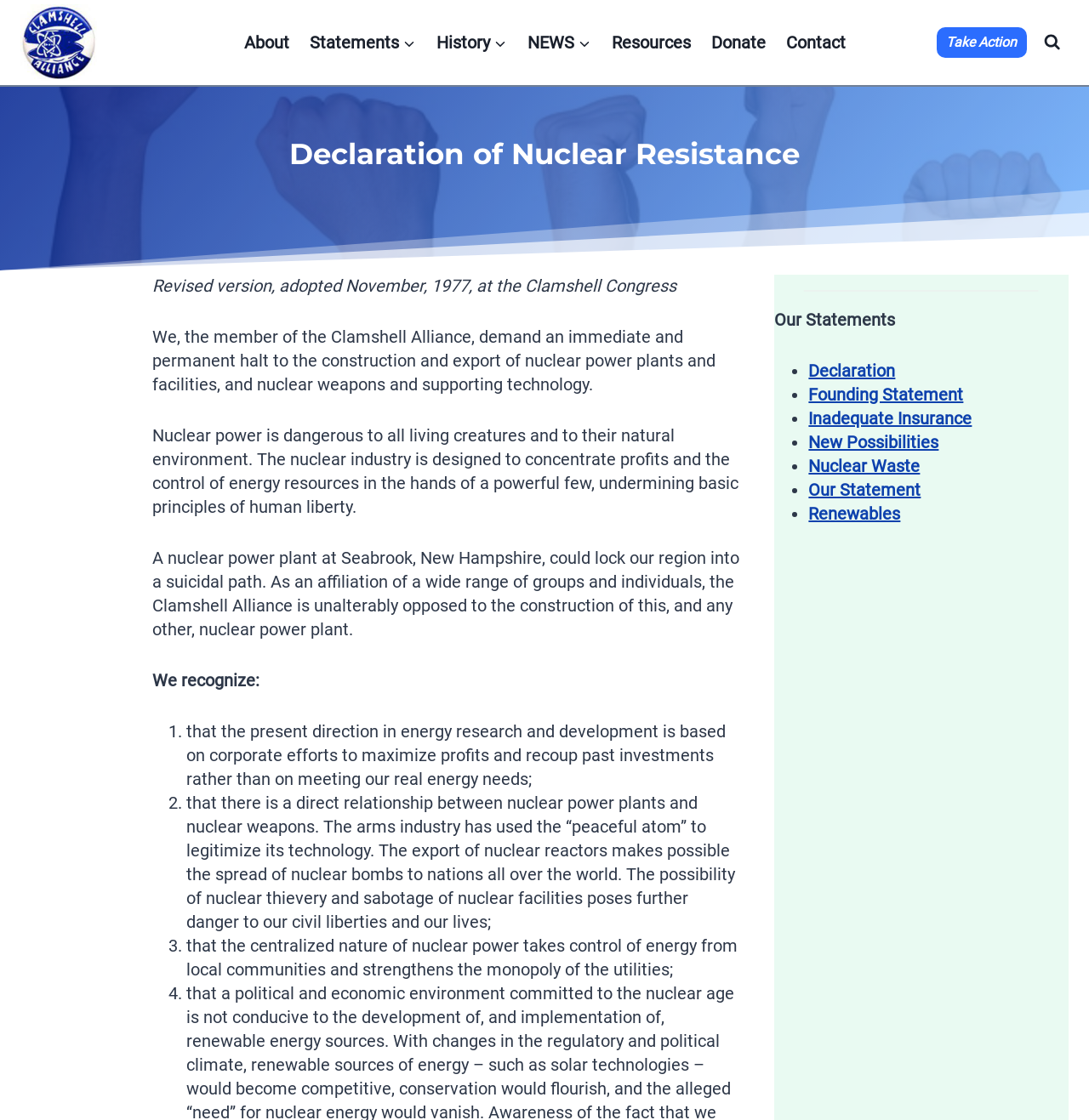Please examine the image and answer the question with a detailed explanation:
What is the purpose of the Clamshell Alliance?

The purpose of the Clamshell Alliance can be inferred from the text content, which demands an immediate and permanent halt to the construction and export of nuclear power plants and facilities. The alliance is opposed to the construction of nuclear power plants, as stated in the declaration.